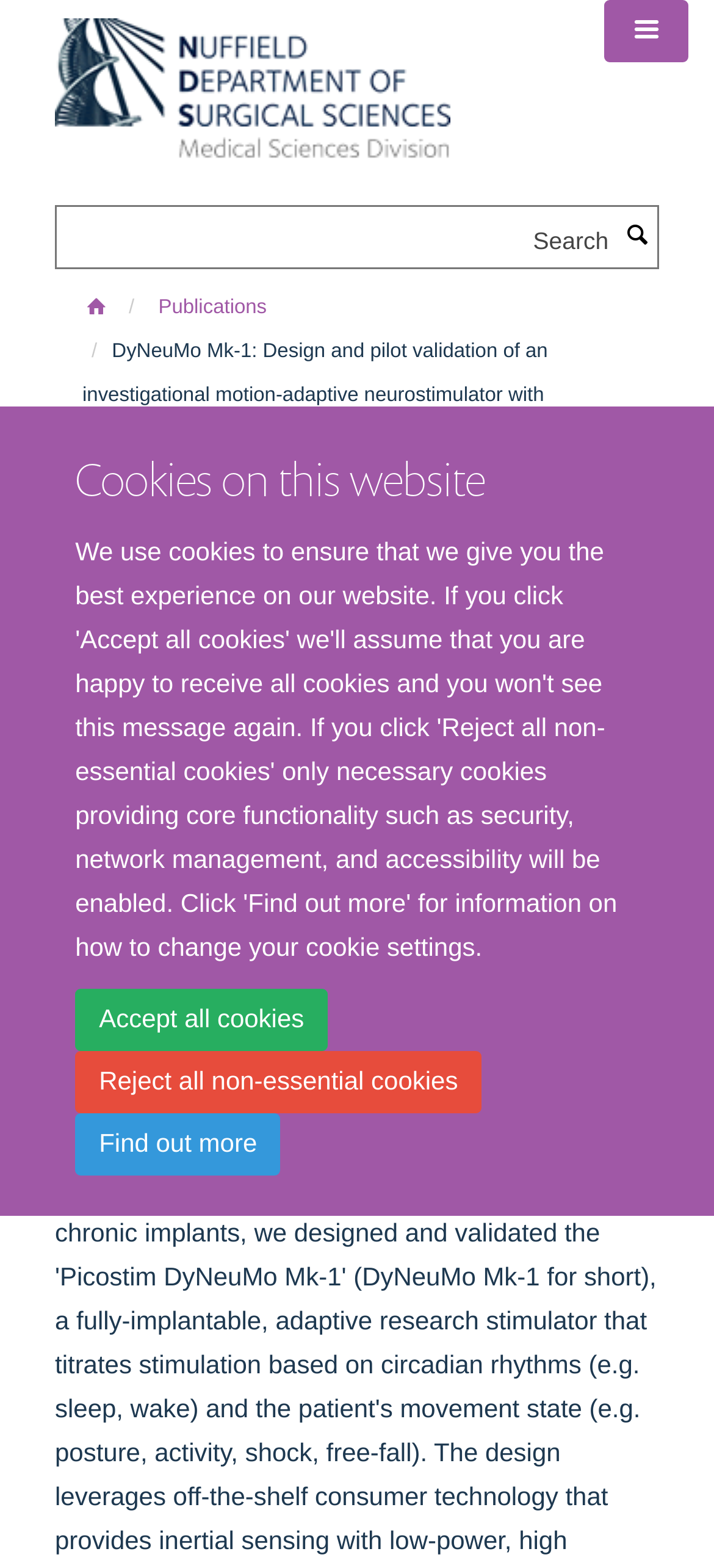Locate the bounding box coordinates of the clickable area to execute the instruction: "Toggle the menu". Provide the coordinates as four float numbers between 0 and 1, represented as [left, top, right, bottom].

[0.846, 0.0, 0.963, 0.04]